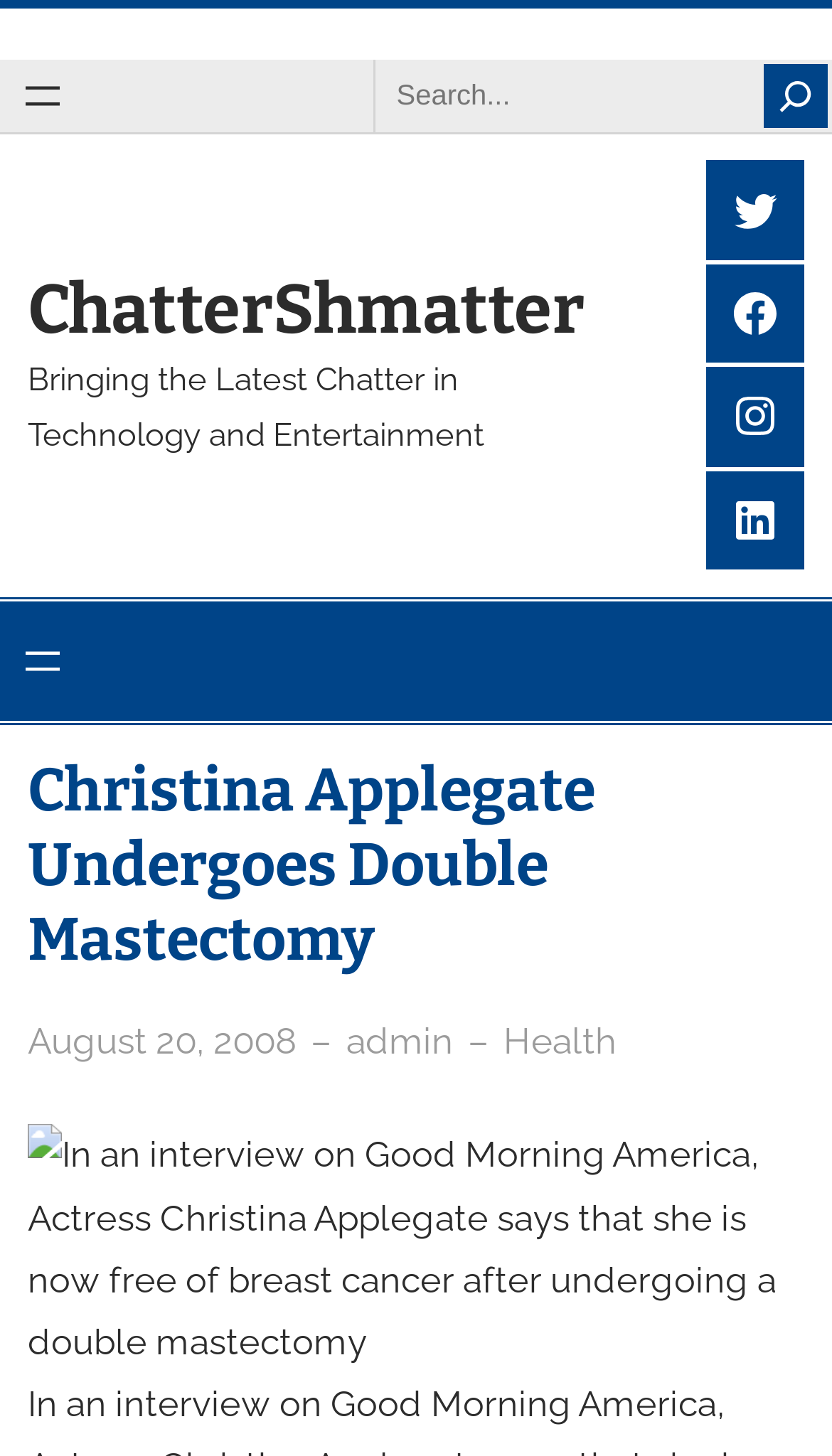Locate the bounding box coordinates of the clickable area to execute the instruction: "View the article about Christina Applegate". Provide the coordinates as four float numbers between 0 and 1, represented as [left, top, right, bottom].

[0.033, 0.773, 0.967, 0.943]